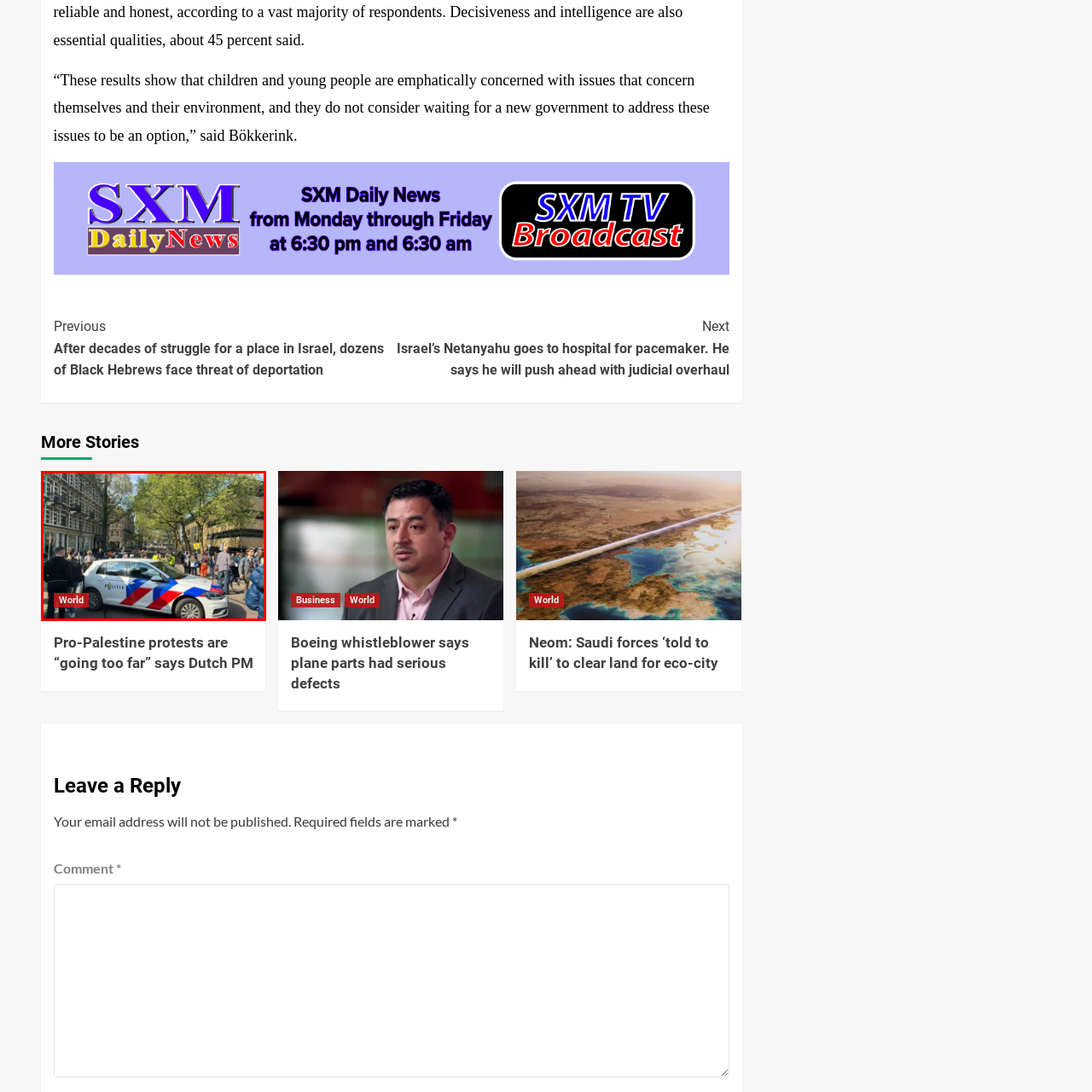Observe the image enclosed by the red rectangle, then respond to the question in one word or phrase:
What is the atmosphere of the scene?

Lively